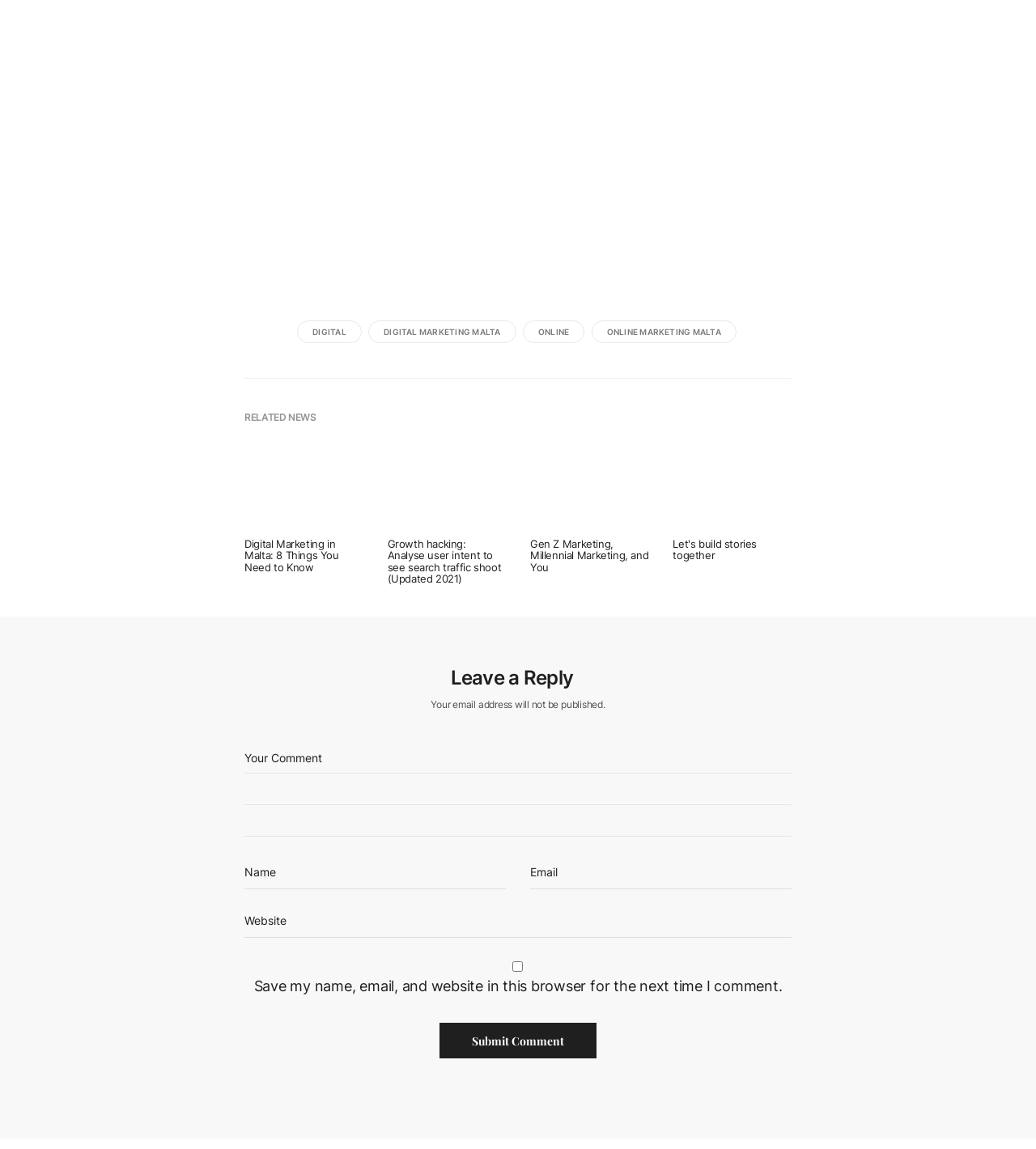Give a concise answer using only one word or phrase for this question:
How many links are in the footer?

4